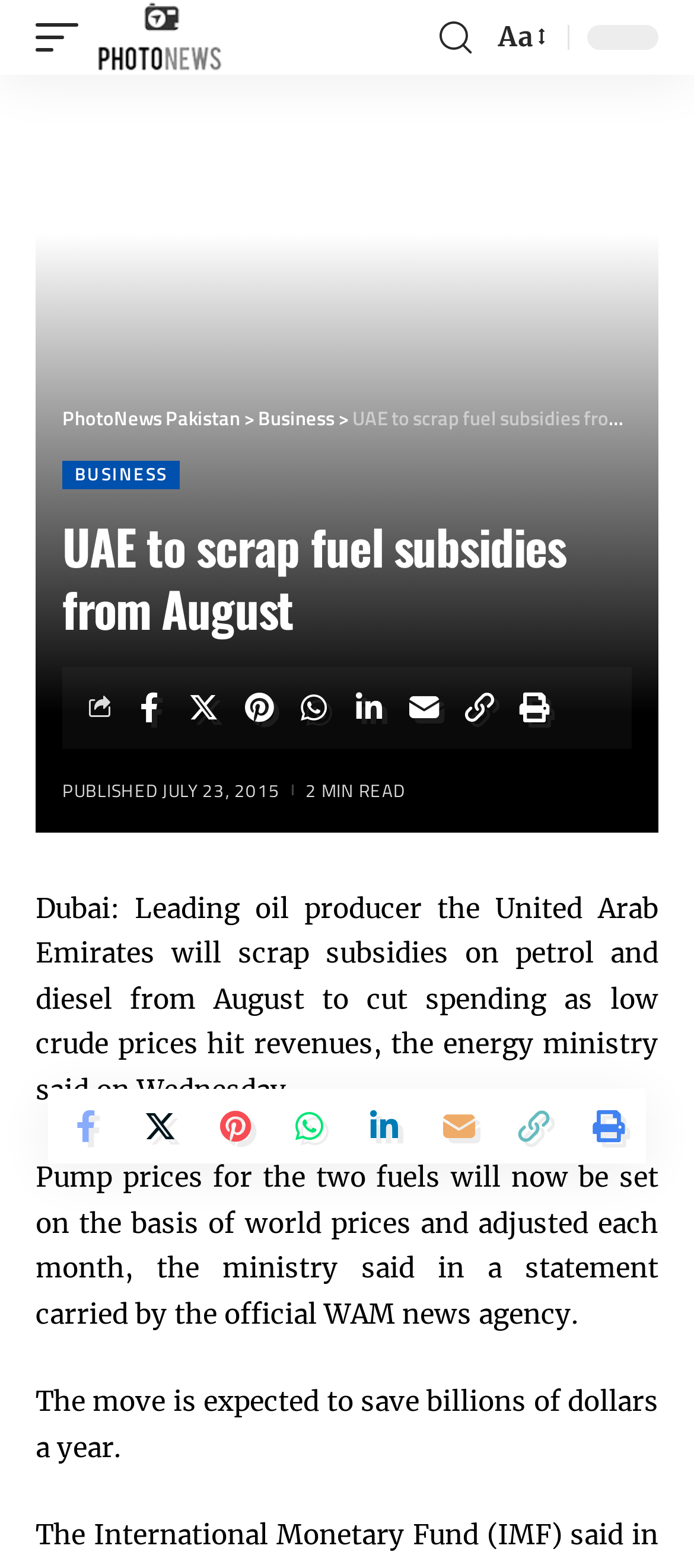Provide a brief response to the question below using one word or phrase:
How often will pump prices be adjusted?

Each month